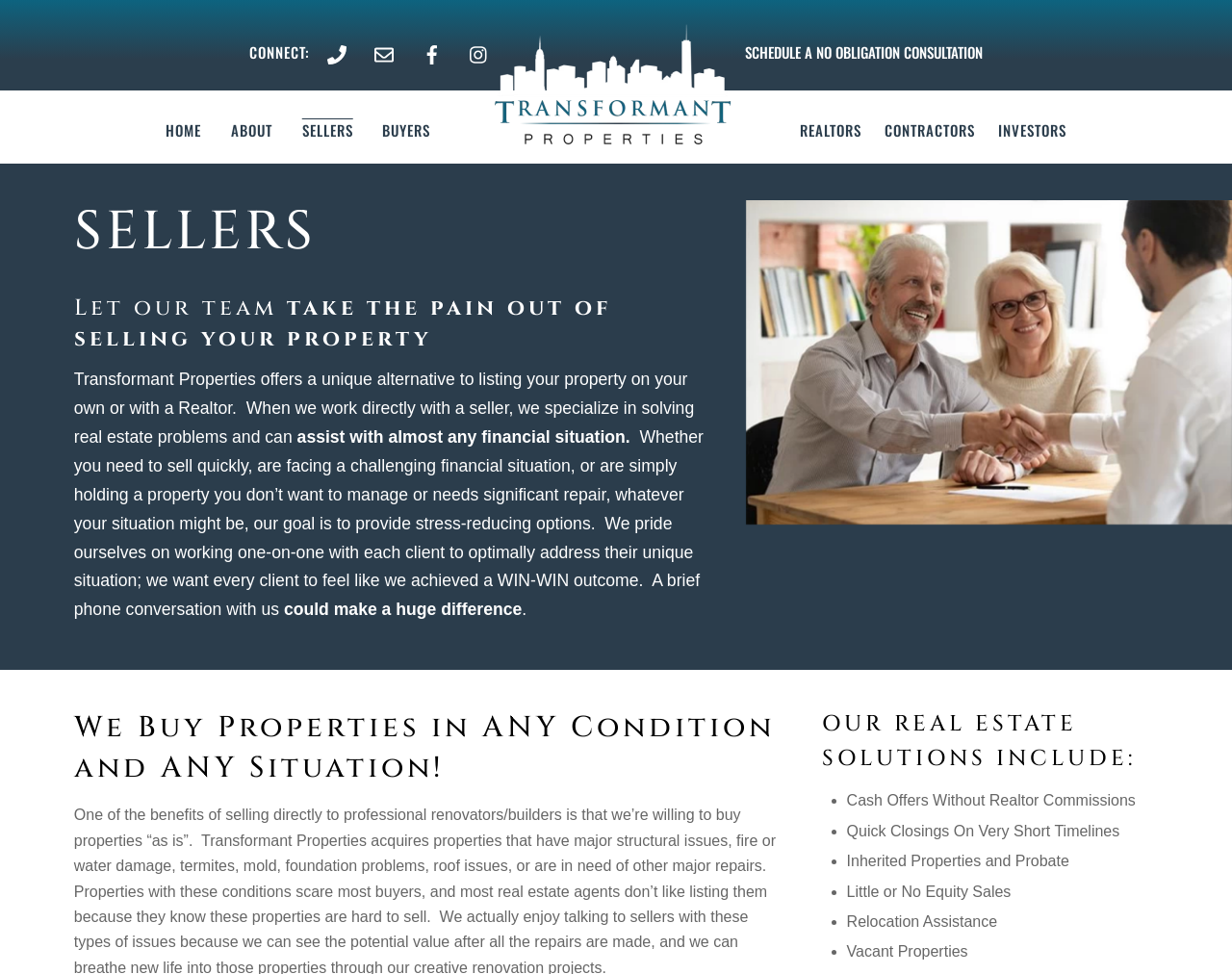What social media platforms are linked?
Please provide a detailed answer to the question.

I found the links to Facebook and Instagram from the image descriptions 'Facebook' and 'Instagram' respectively, which are accompanied by emphasis elements and are likely to be social media links.